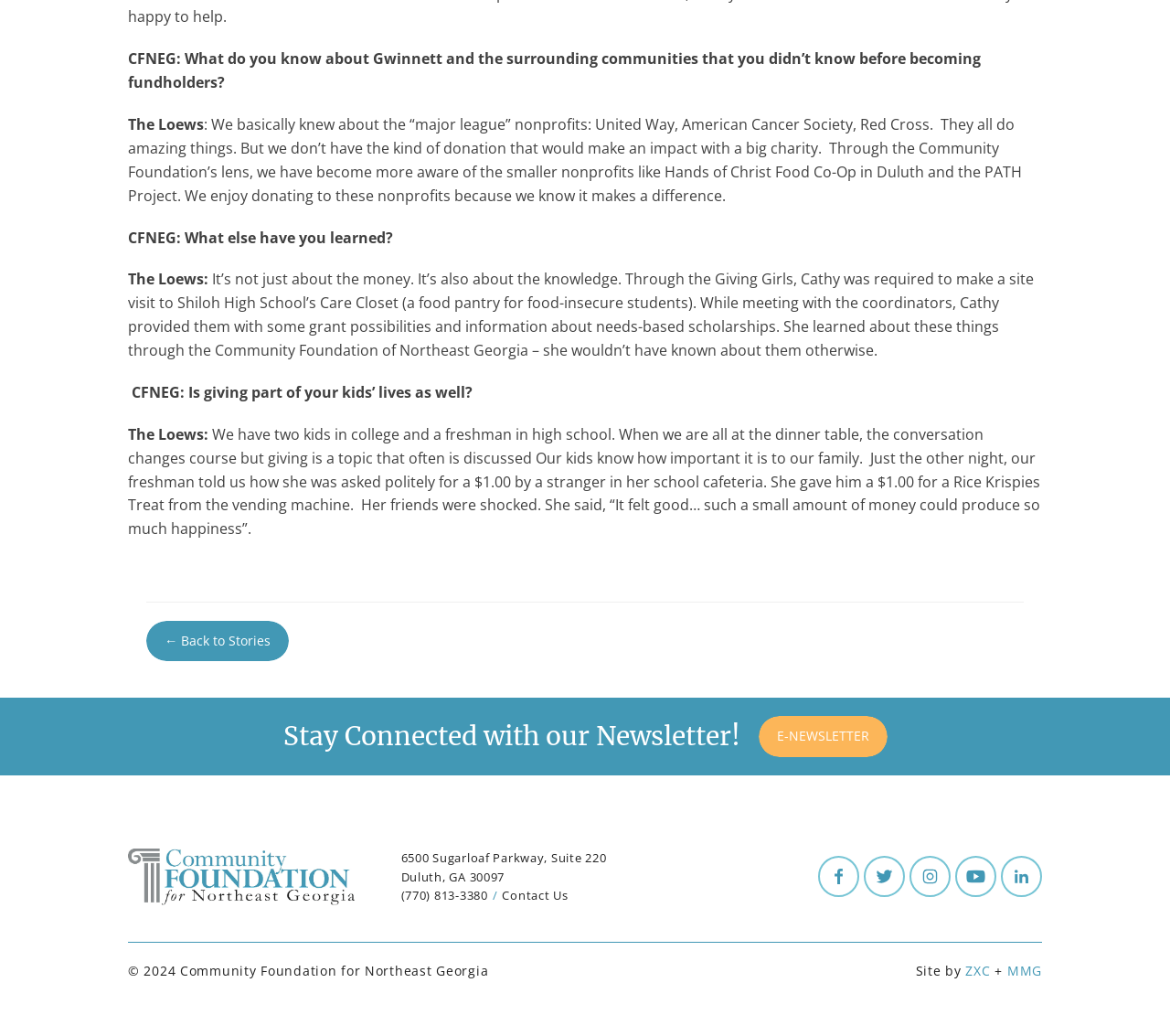Locate the bounding box coordinates of the element to click to perform the following action: 'Follow us on Facebook'. The coordinates should be given as four float values between 0 and 1, in the form of [left, top, right, bottom].

[0.699, 0.827, 0.734, 0.866]